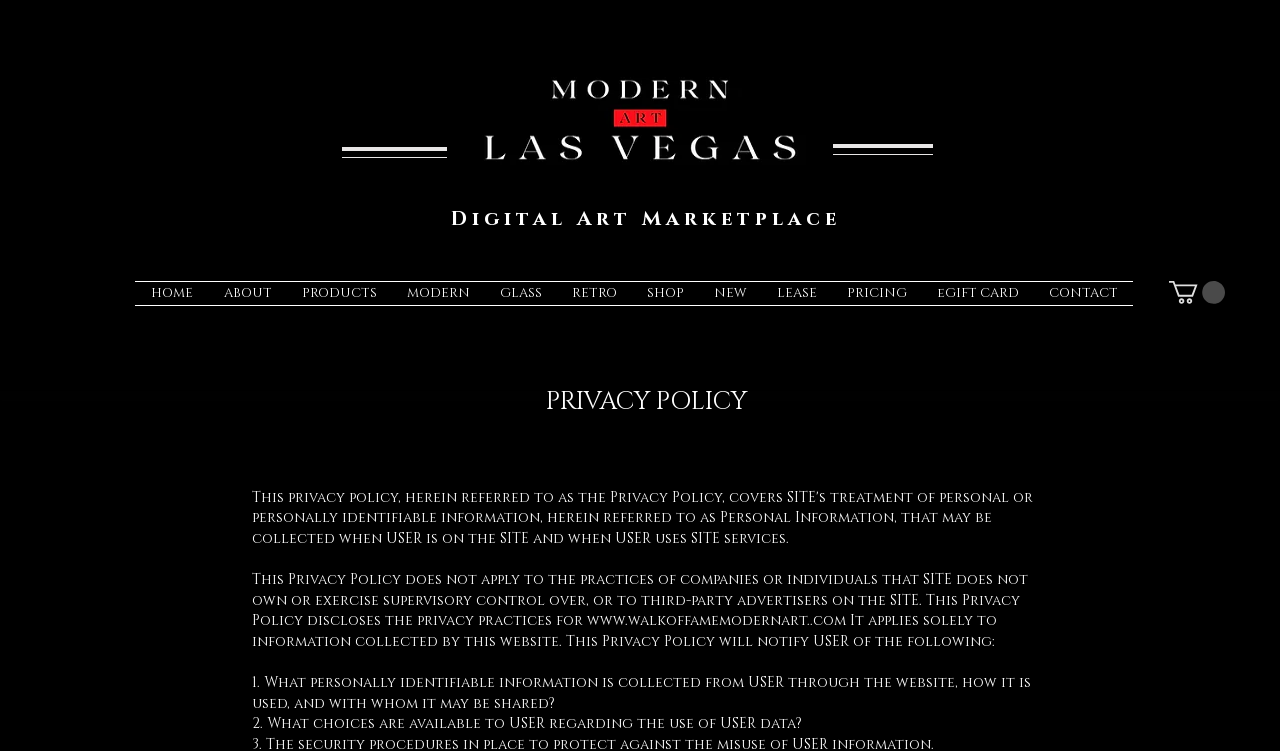Please specify the bounding box coordinates of the region to click in order to perform the following instruction: "Click the PRIVACY POLICY heading".

[0.384, 0.511, 0.626, 0.558]